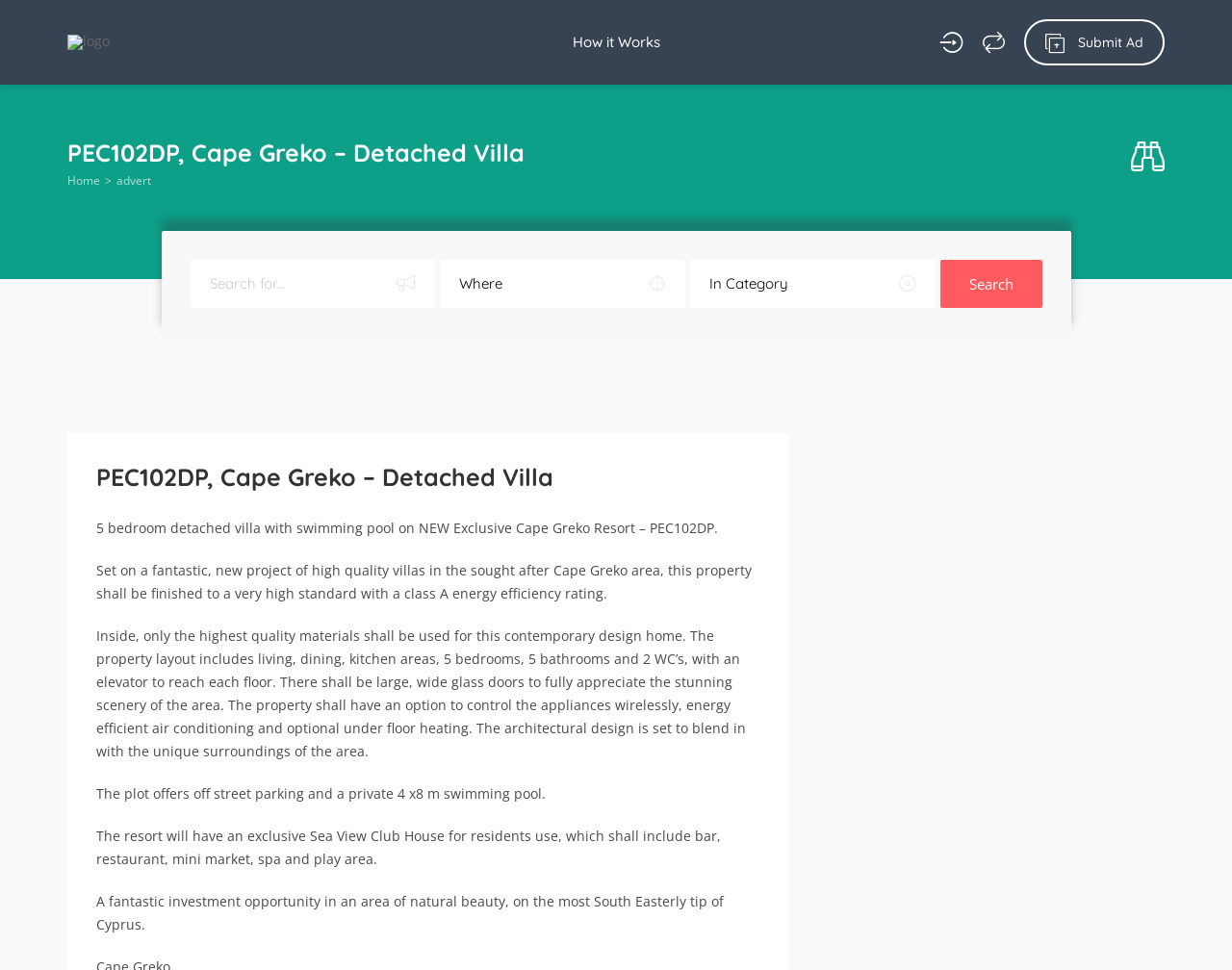Examine the image carefully and respond to the question with a detailed answer: 
What is the energy efficiency rating of the villa?

The webpage description mentions 'this property shall be finished to a very high standard with a class A energy efficiency rating.' which explicitly states that the energy efficiency rating of the villa is Class A.